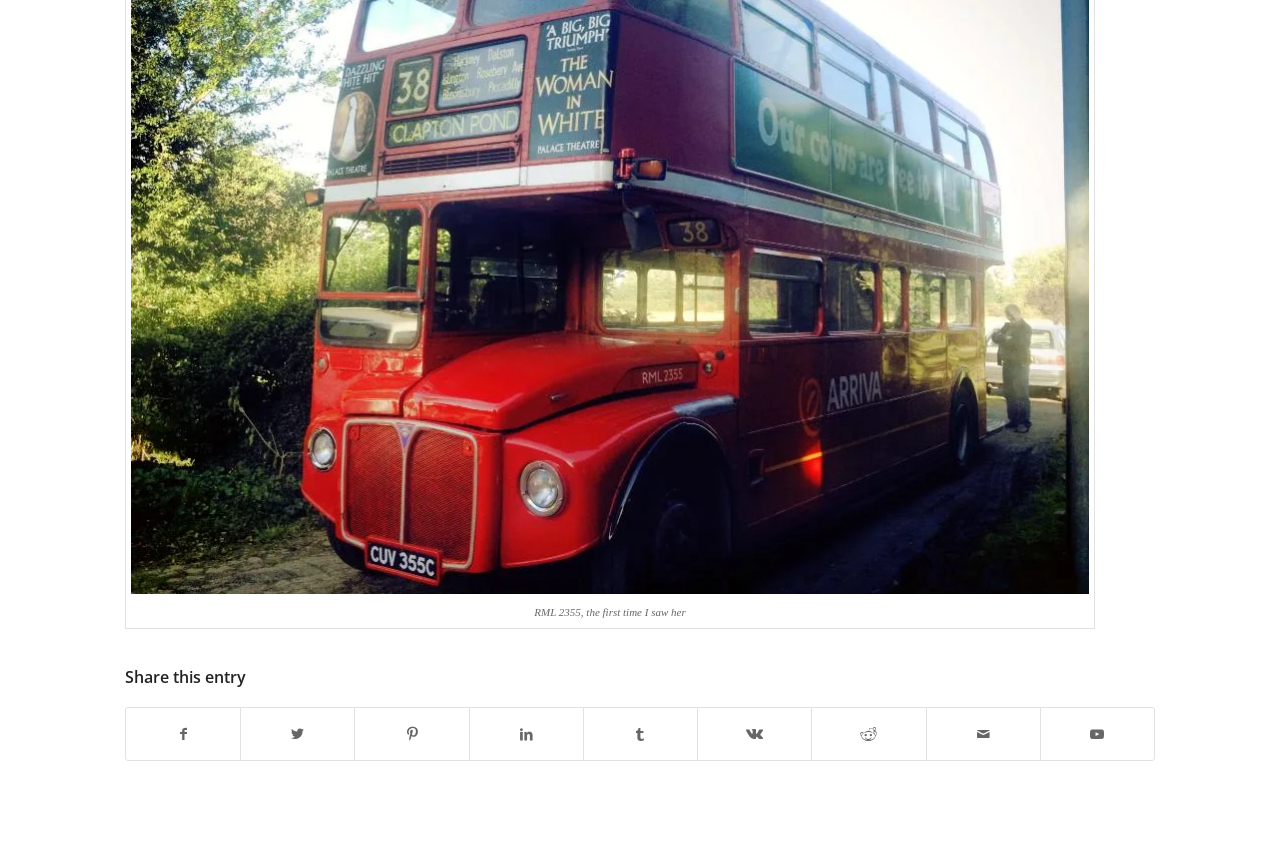Please specify the bounding box coordinates for the clickable region that will help you carry out the instruction: "Share this entry on Pinterest".

[0.278, 0.821, 0.366, 0.882]